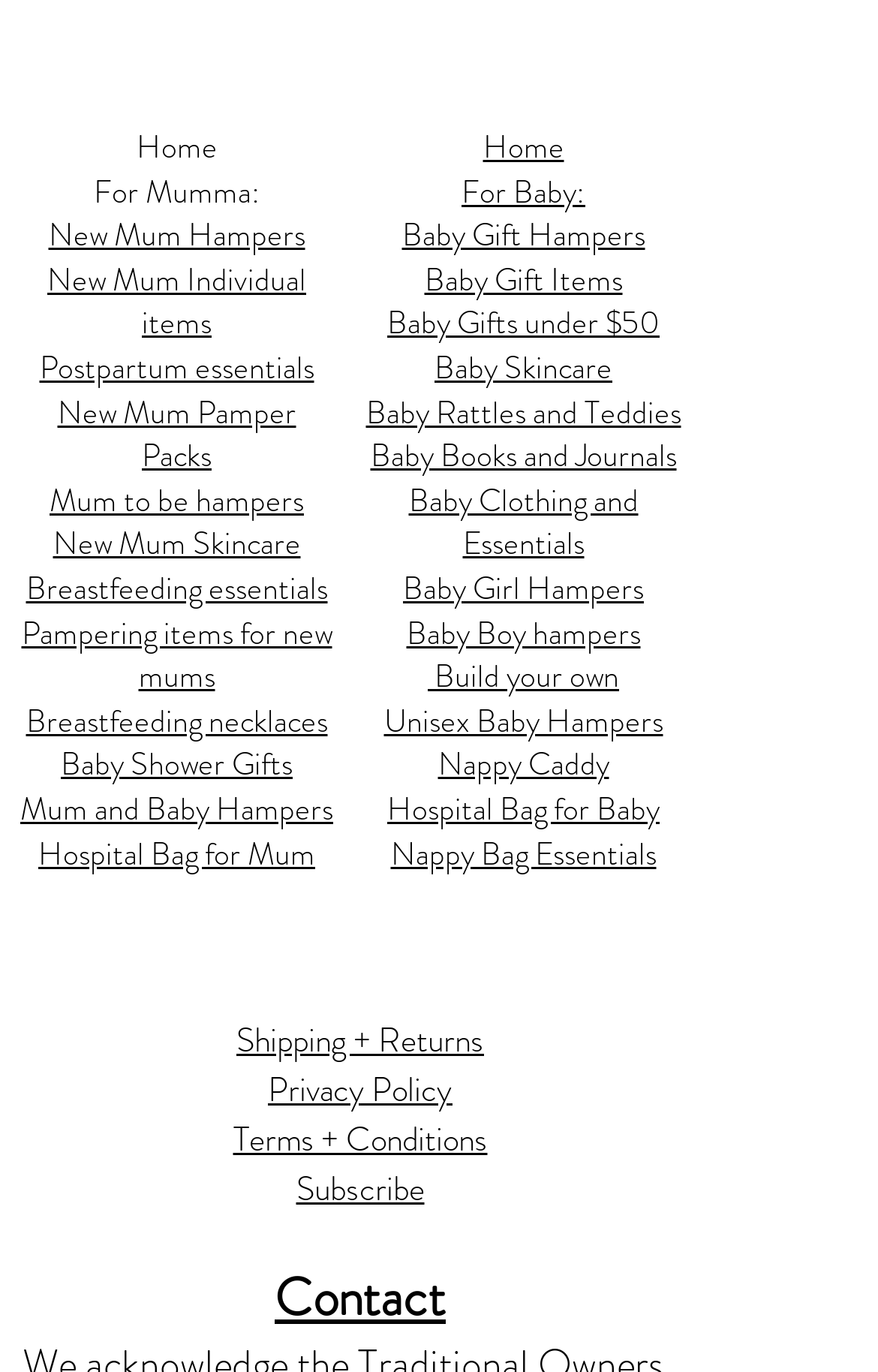Find the bounding box coordinates for the area that should be clicked to accomplish the instruction: "View Baby Gift Hampers".

[0.458, 0.155, 0.735, 0.188]